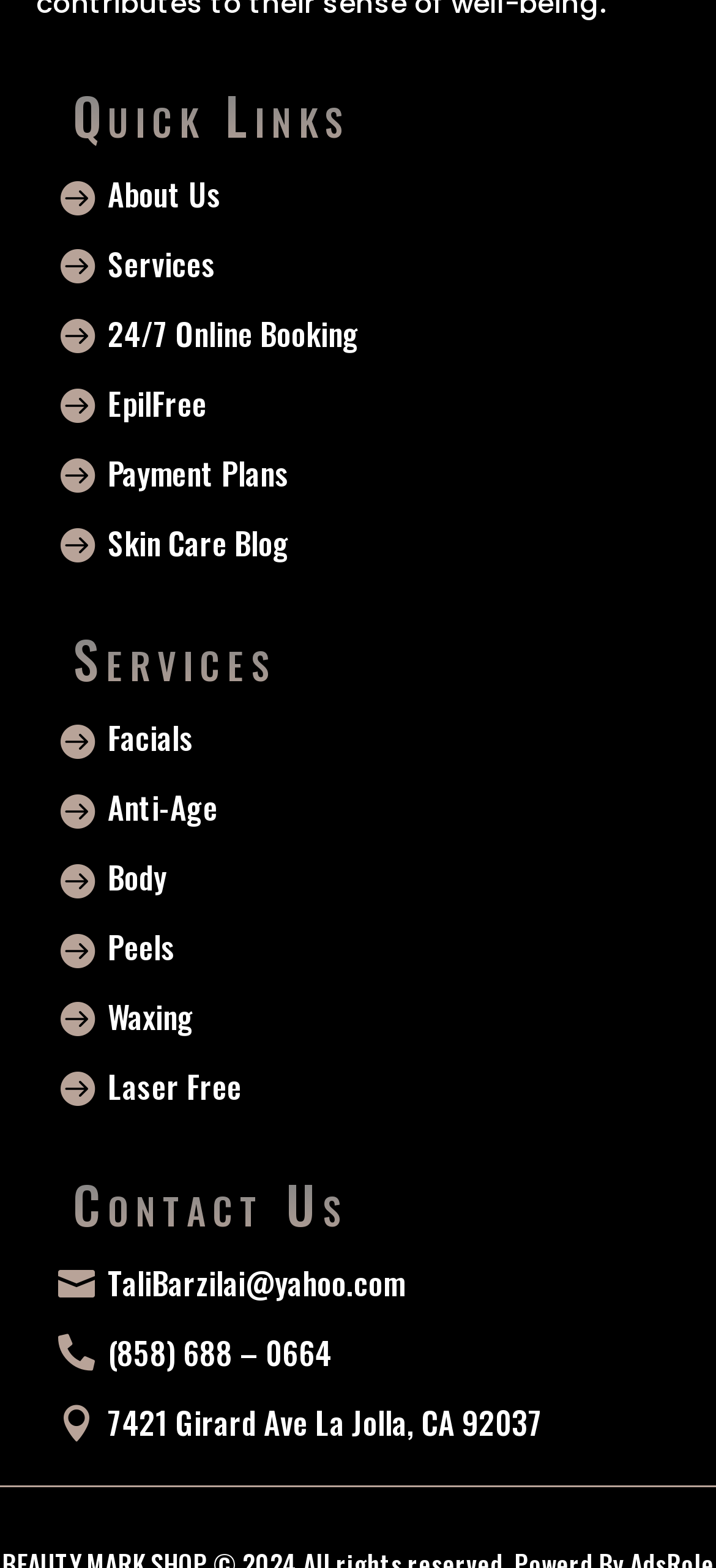Please identify the bounding box coordinates of where to click in order to follow the instruction: "Contact via TaliBarzilai@yahoo.com".

[0.076, 0.802, 0.565, 0.836]